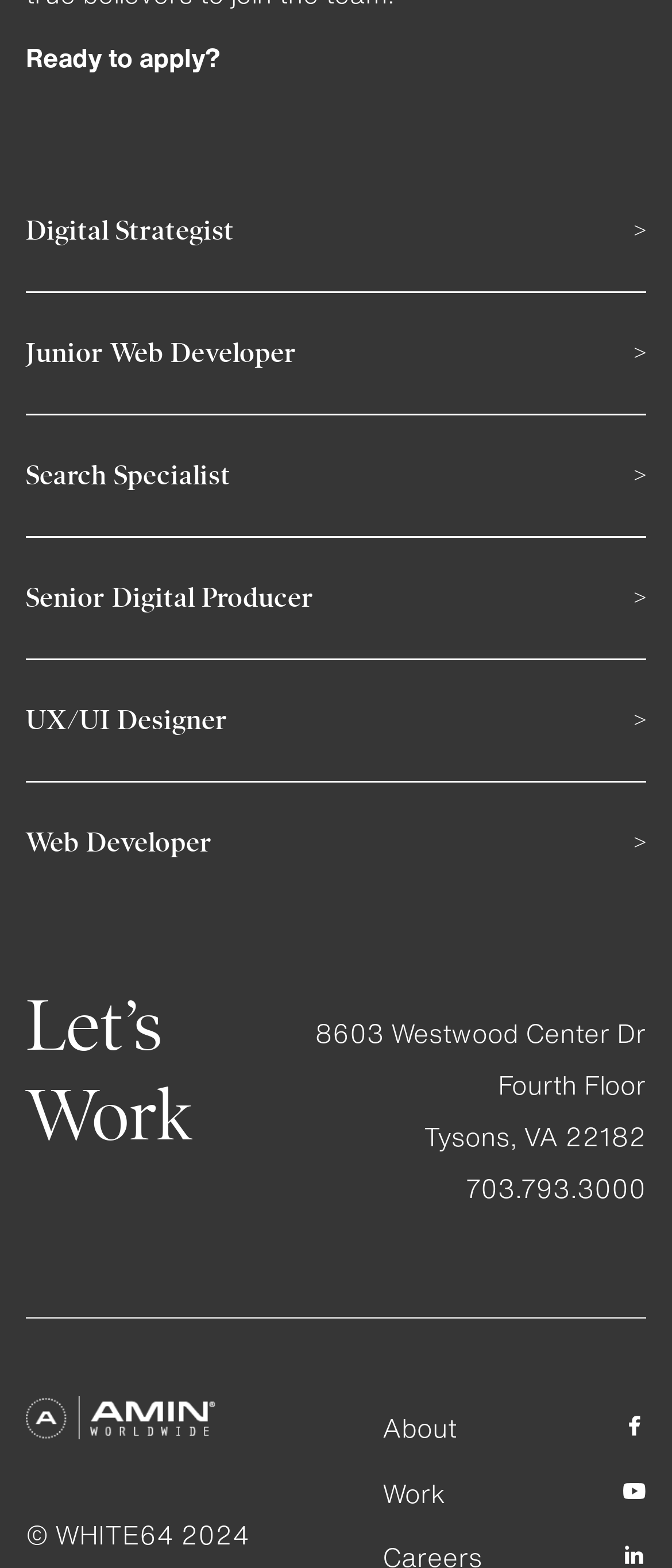Determine the bounding box coordinates of the clickable area required to perform the following instruction: "Click on About". The coordinates should be represented as four float numbers between 0 and 1: [left, top, right, bottom].

[0.569, 0.898, 0.679, 0.922]